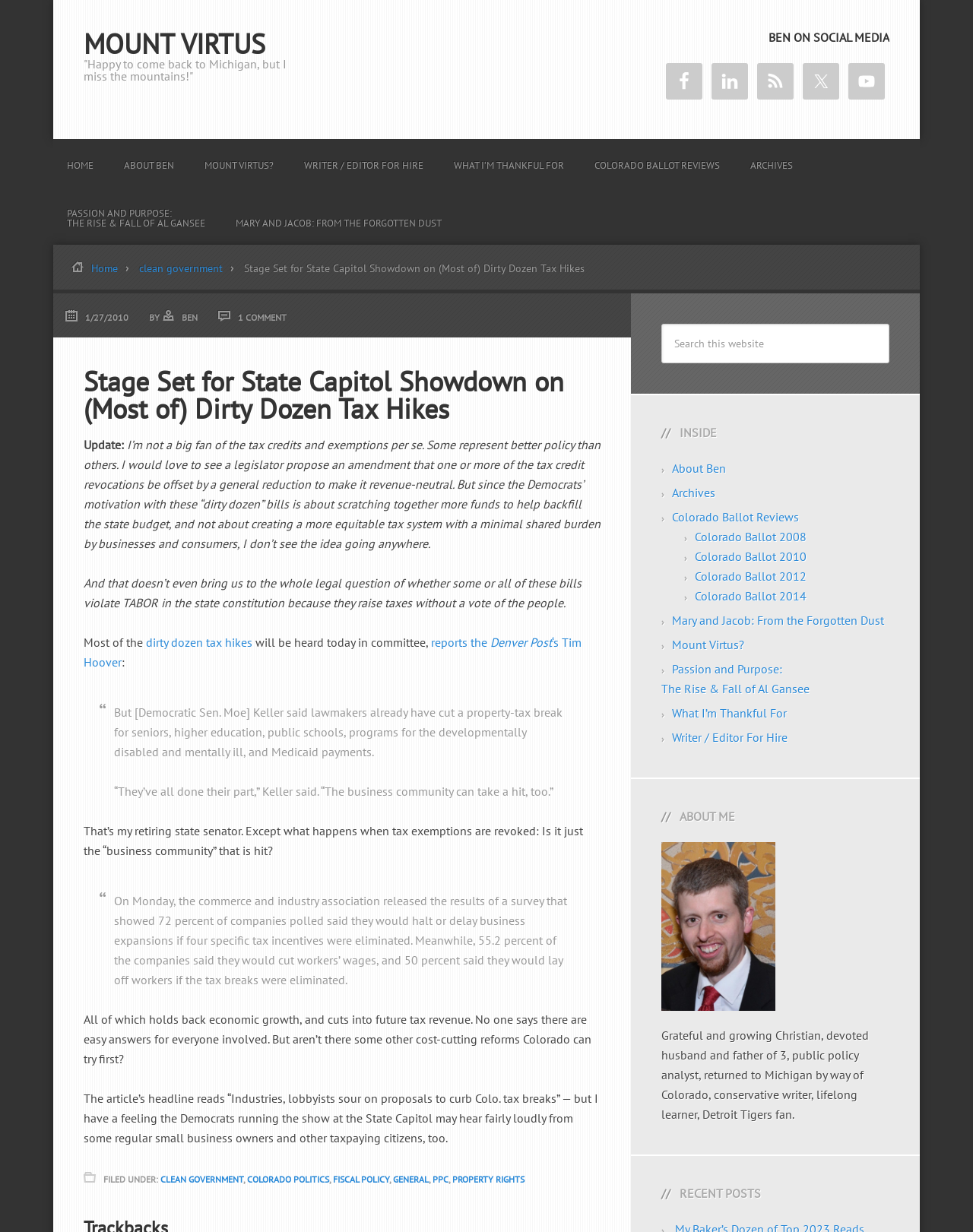Pinpoint the bounding box coordinates of the element to be clicked to execute the instruction: "View archives".

[0.757, 0.106, 0.829, 0.152]